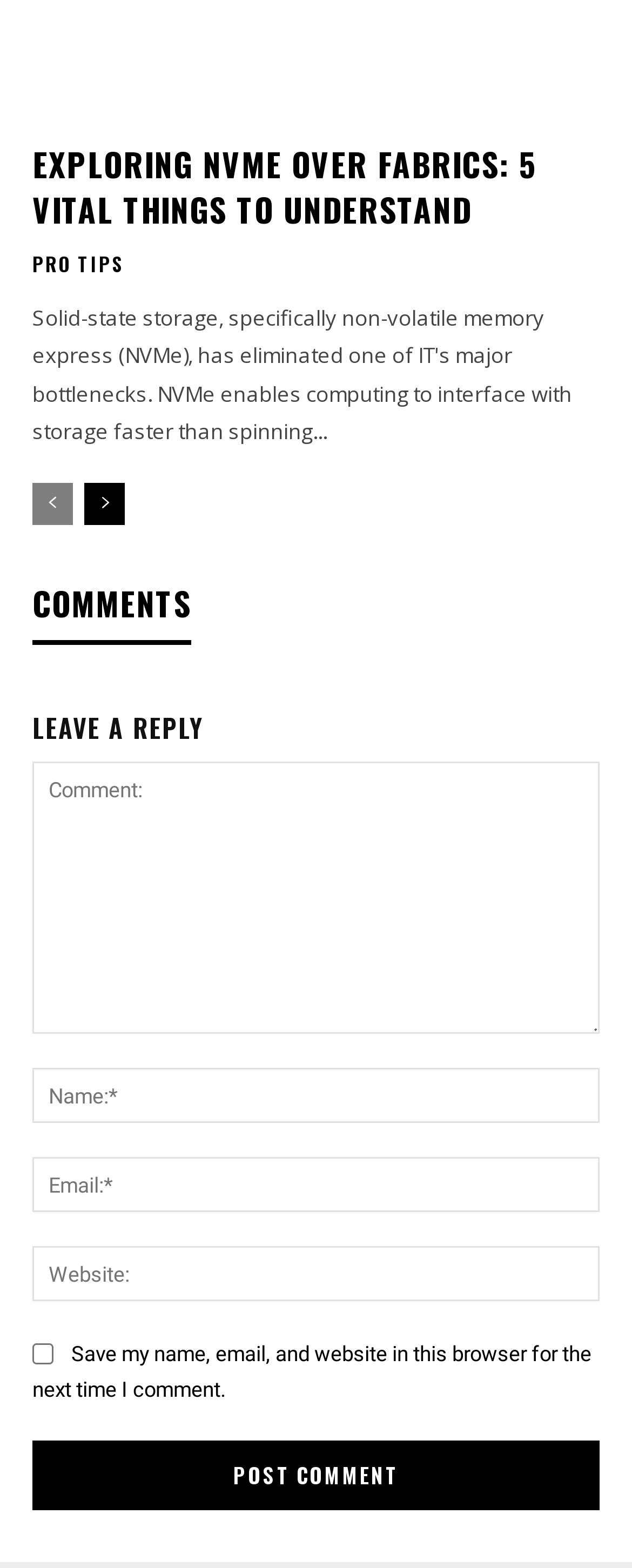Please identify the bounding box coordinates of the element's region that I should click in order to complete the following instruction: "Enter a comment in the 'Comment:' textbox". The bounding box coordinates consist of four float numbers between 0 and 1, i.e., [left, top, right, bottom].

[0.051, 0.486, 0.949, 0.659]